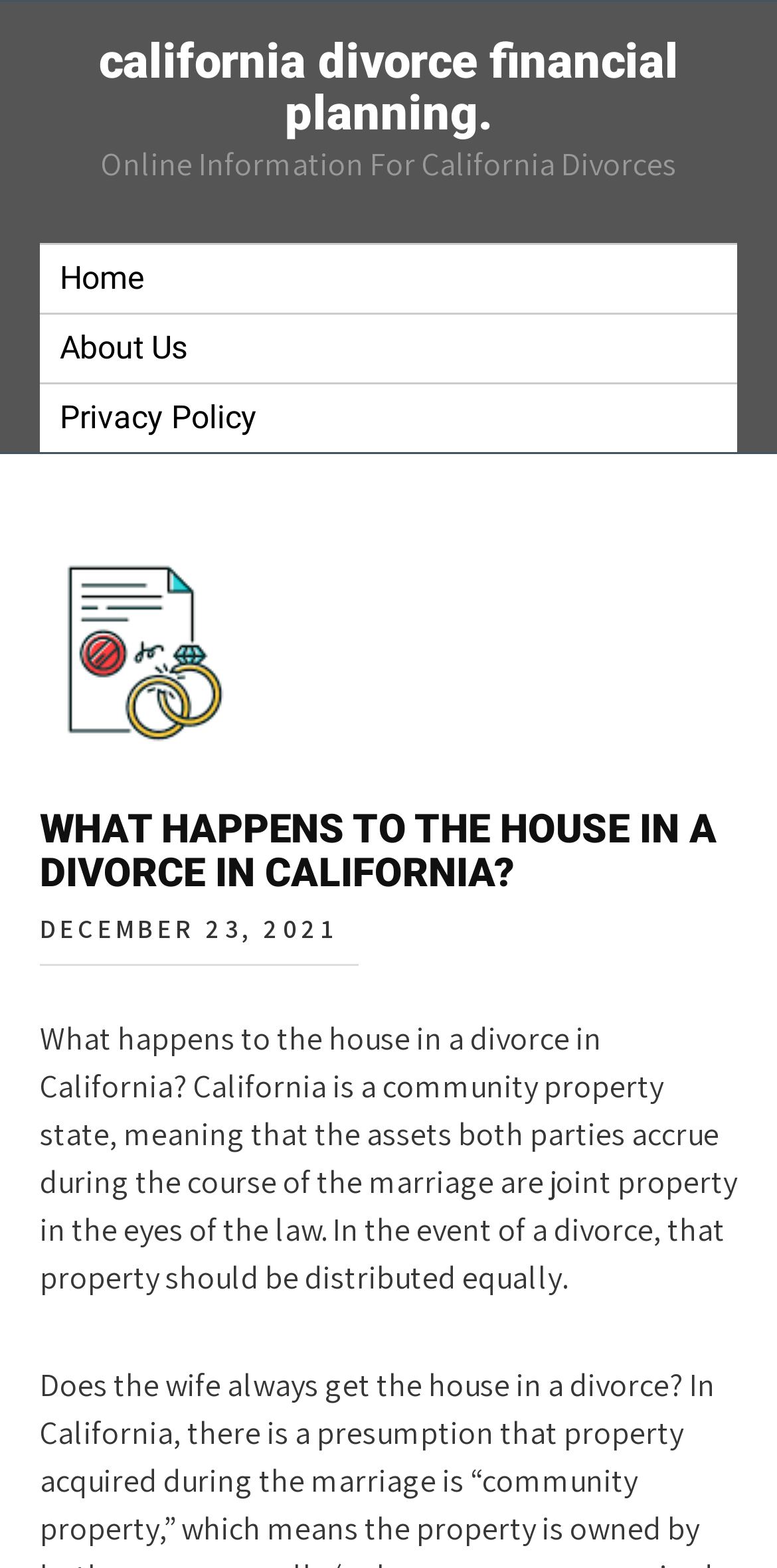Use a single word or phrase to answer the question:
When was the webpage content last updated?

December 23, 2021